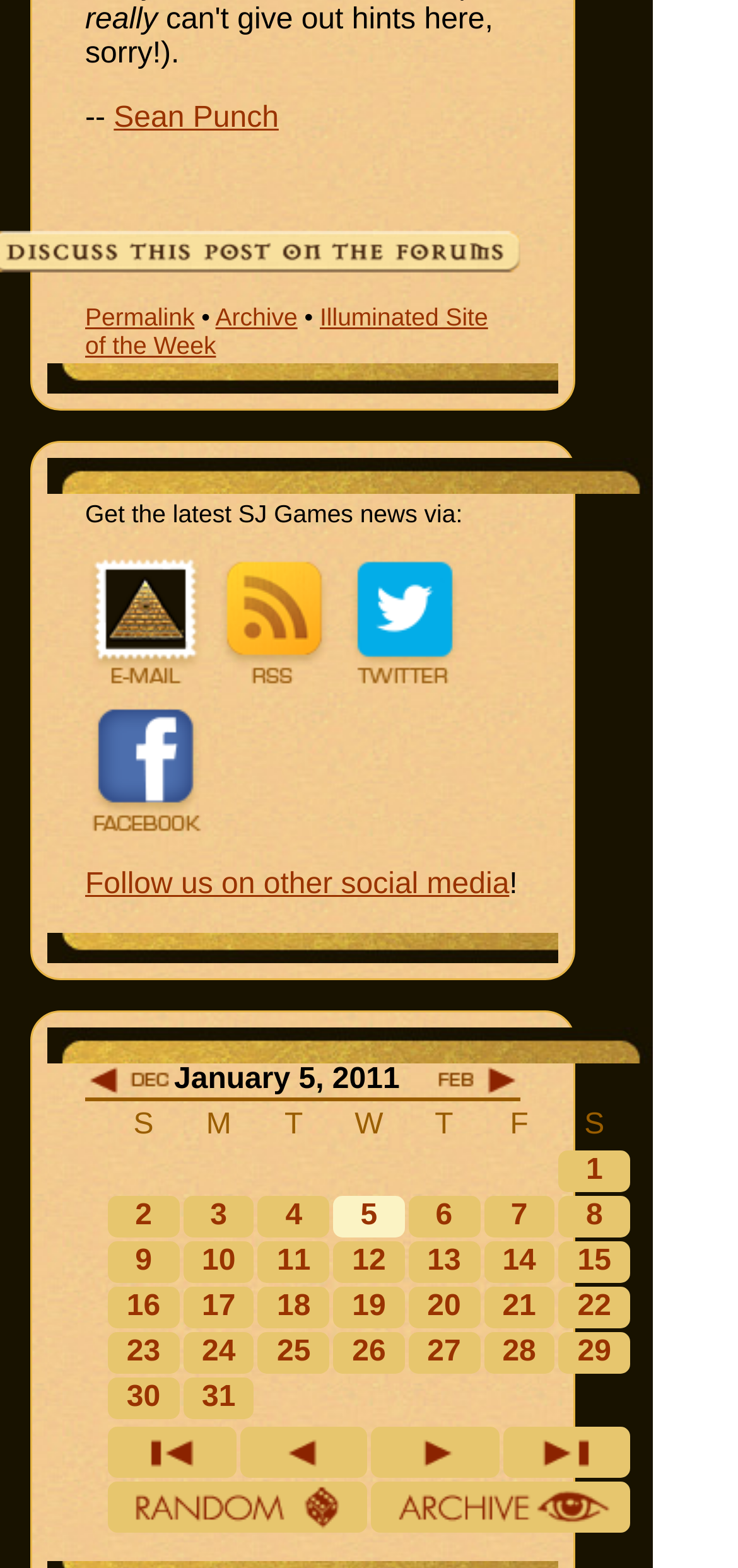Pinpoint the bounding box coordinates of the clickable area necessary to execute the following instruction: "Click on the 'Sean Punch' link". The coordinates should be given as four float numbers between 0 and 1, namely [left, top, right, bottom].

[0.154, 0.065, 0.378, 0.085]